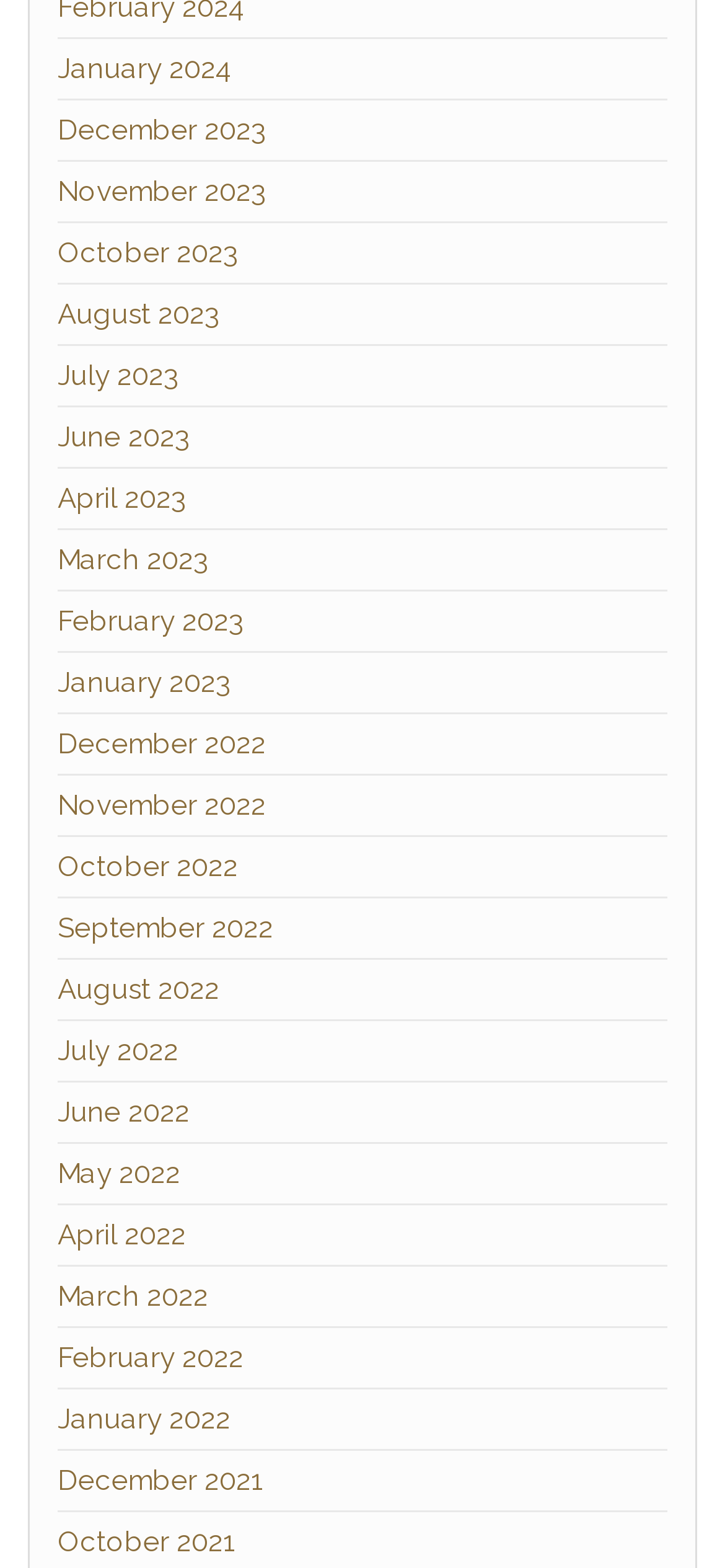Are there any months missing in the list?
Please answer the question with as much detail and depth as you can.

I noticed that there are gaps in the list of months, such as May 2023 and September 2022, which are not present in the list. This suggests that not all months are listed.